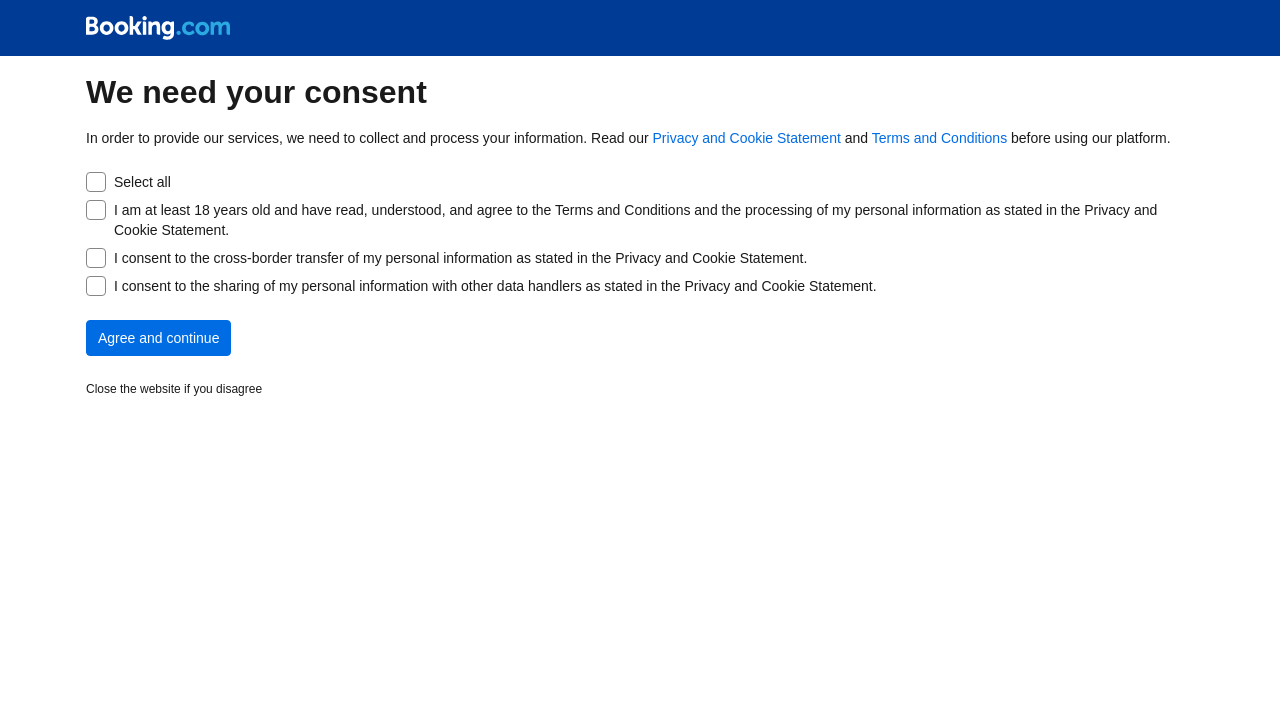What is the function of the 'Agree and continue' button?
Please utilize the information in the image to give a detailed response to the question.

The 'Agree and continue' button is likely to be enabled only after the user has checked the required checkboxes, and clicking it will allow the user to proceed with using the website's services after giving their consent.